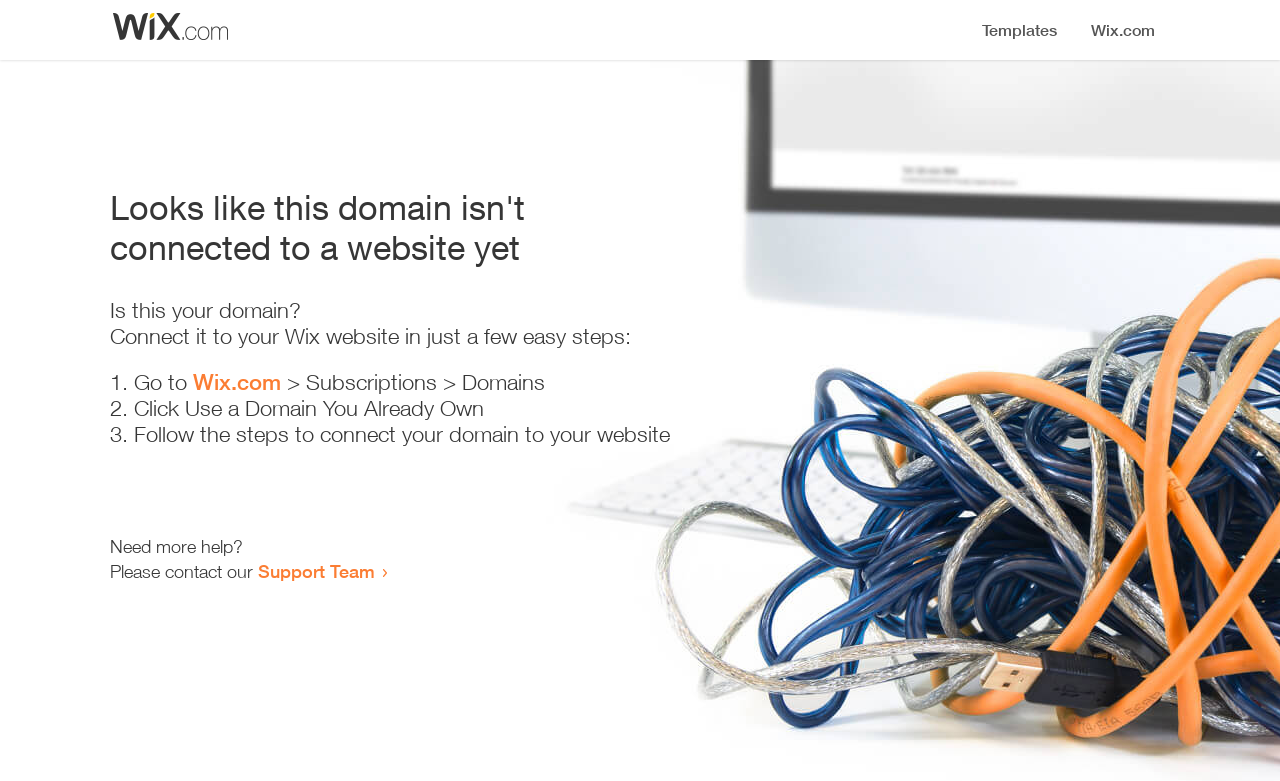Determine the bounding box of the UI element mentioned here: "Wix.com". The coordinates must be in the format [left, top, right, bottom] with values ranging from 0 to 1.

[0.151, 0.472, 0.22, 0.506]